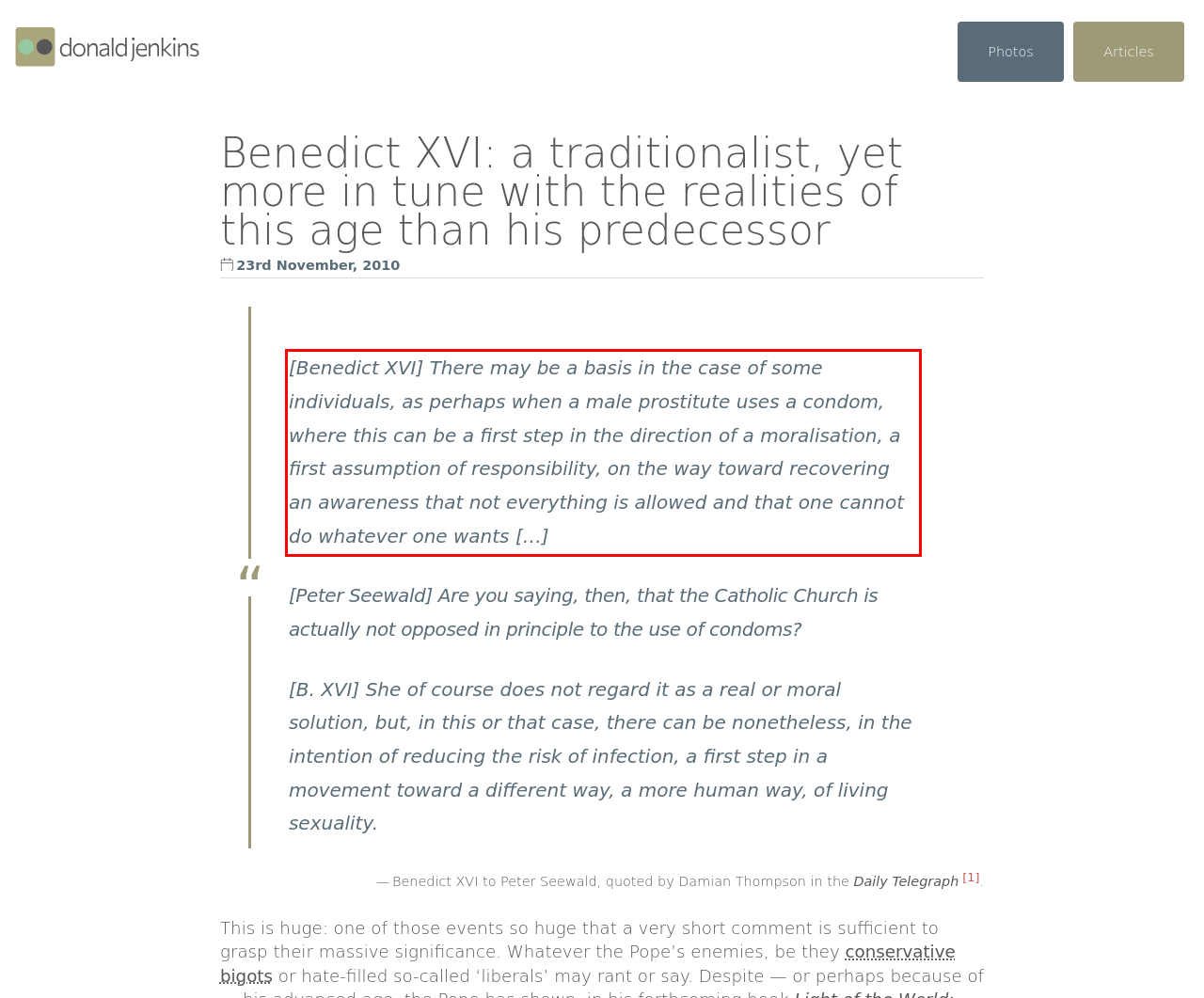Look at the screenshot of the webpage, locate the red rectangle bounding box, and generate the text content that it contains.

[Benedict XVI] There may be a basis in the case of some individuals, as perhaps when a male prostitute uses a condom, where this can be a first step in the direction of a moralisation, a first assumption of responsibility, on the way toward recovering an awareness that not everything is allowed and that one cannot do whatever one wants […]